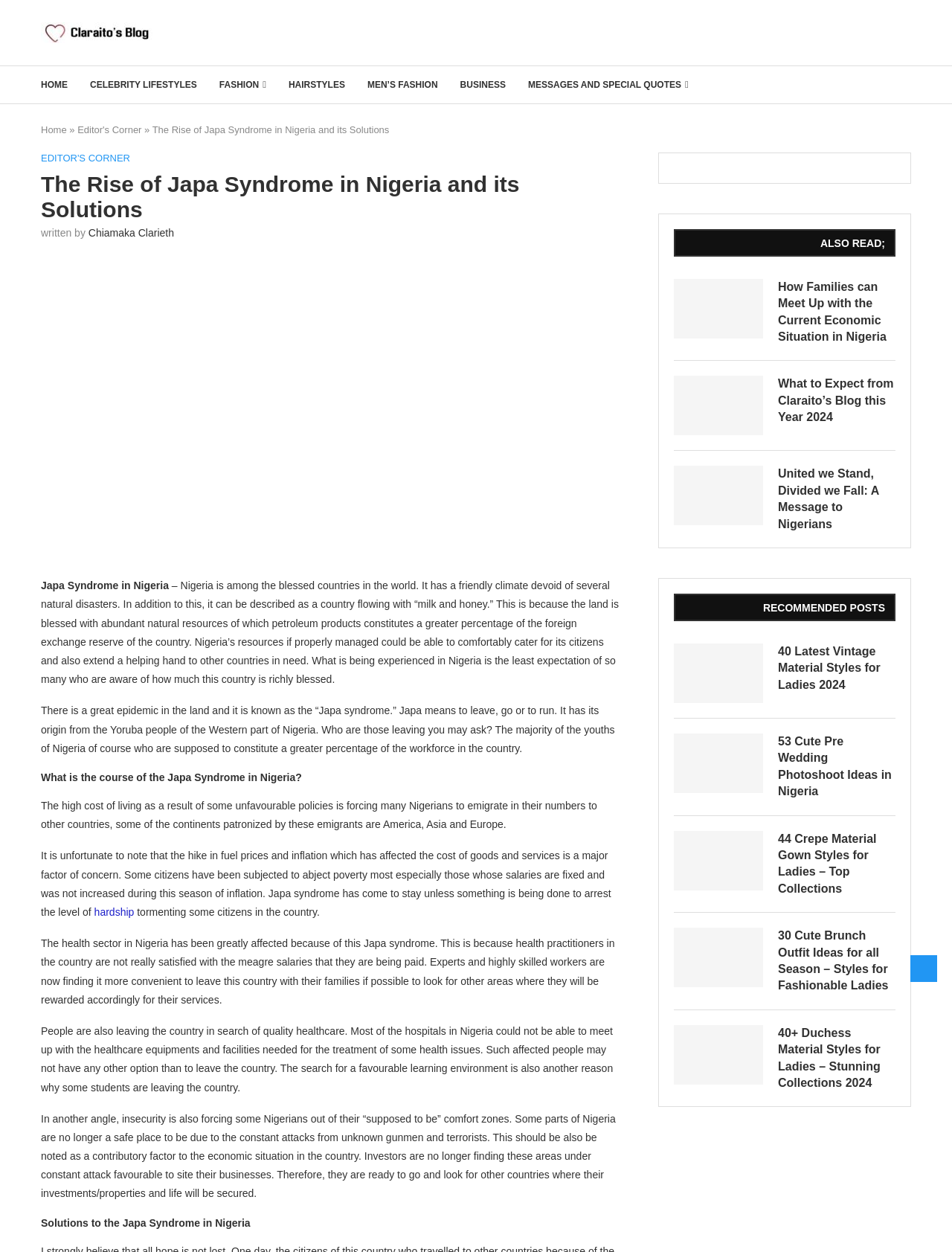Determine the bounding box coordinates of the clickable region to execute the instruction: "View the 'How Families can Meet Up with the Current Economic Situation in Nigeria' article". The coordinates should be four float numbers between 0 and 1, denoted as [left, top, right, bottom].

[0.708, 0.223, 0.802, 0.27]